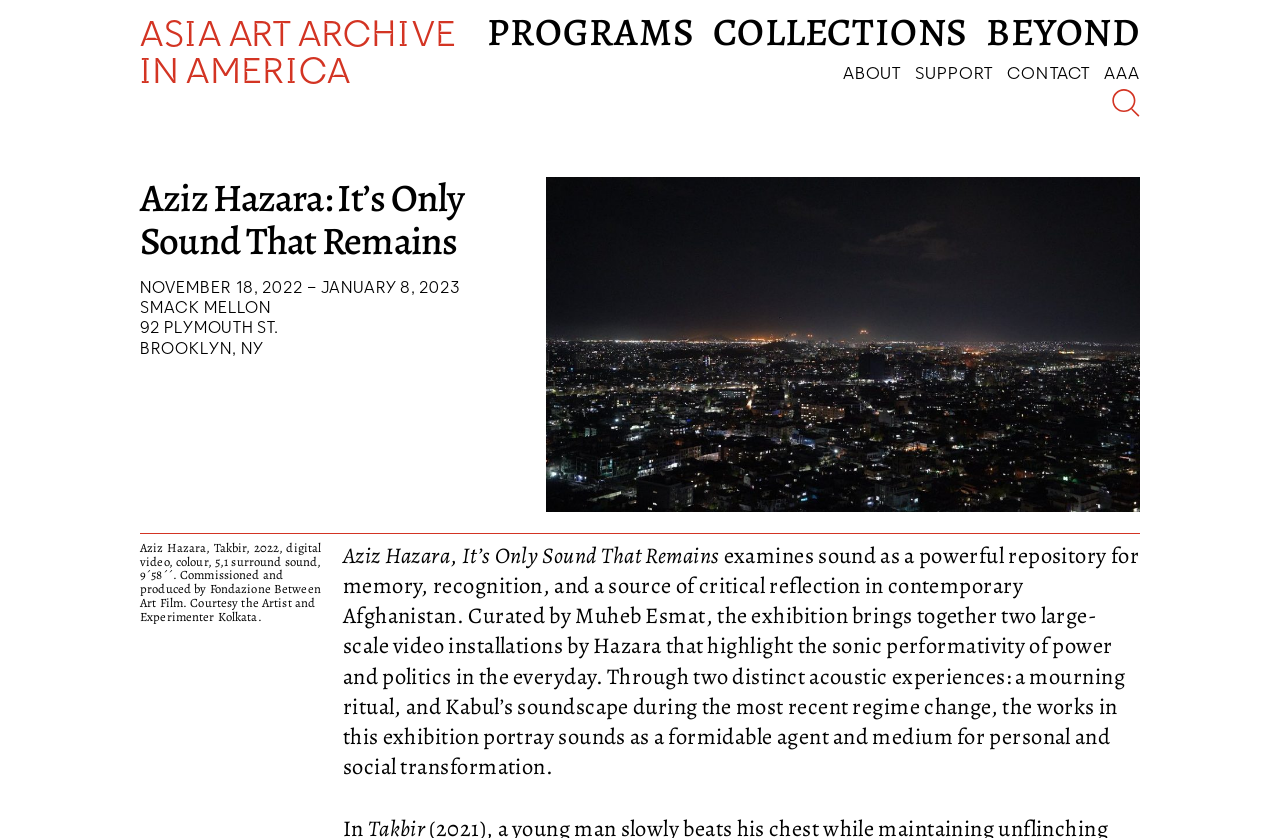What is the duration of the digital video? Refer to the image and provide a one-word or short phrase answer.

9´58´´